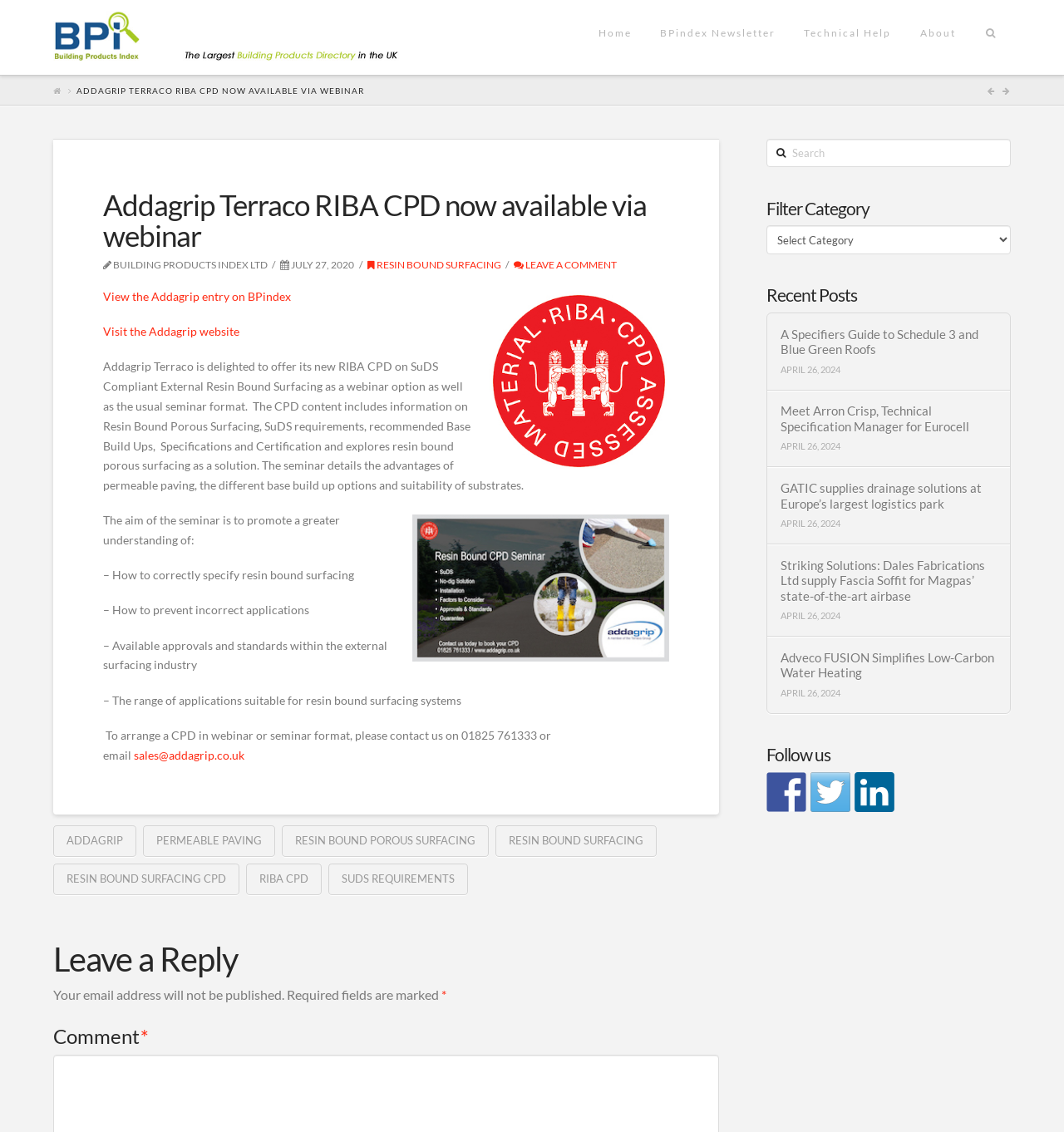Please provide a one-word or short phrase answer to the question:
What is the name of the company that supplies drainage solutions?

GATIC